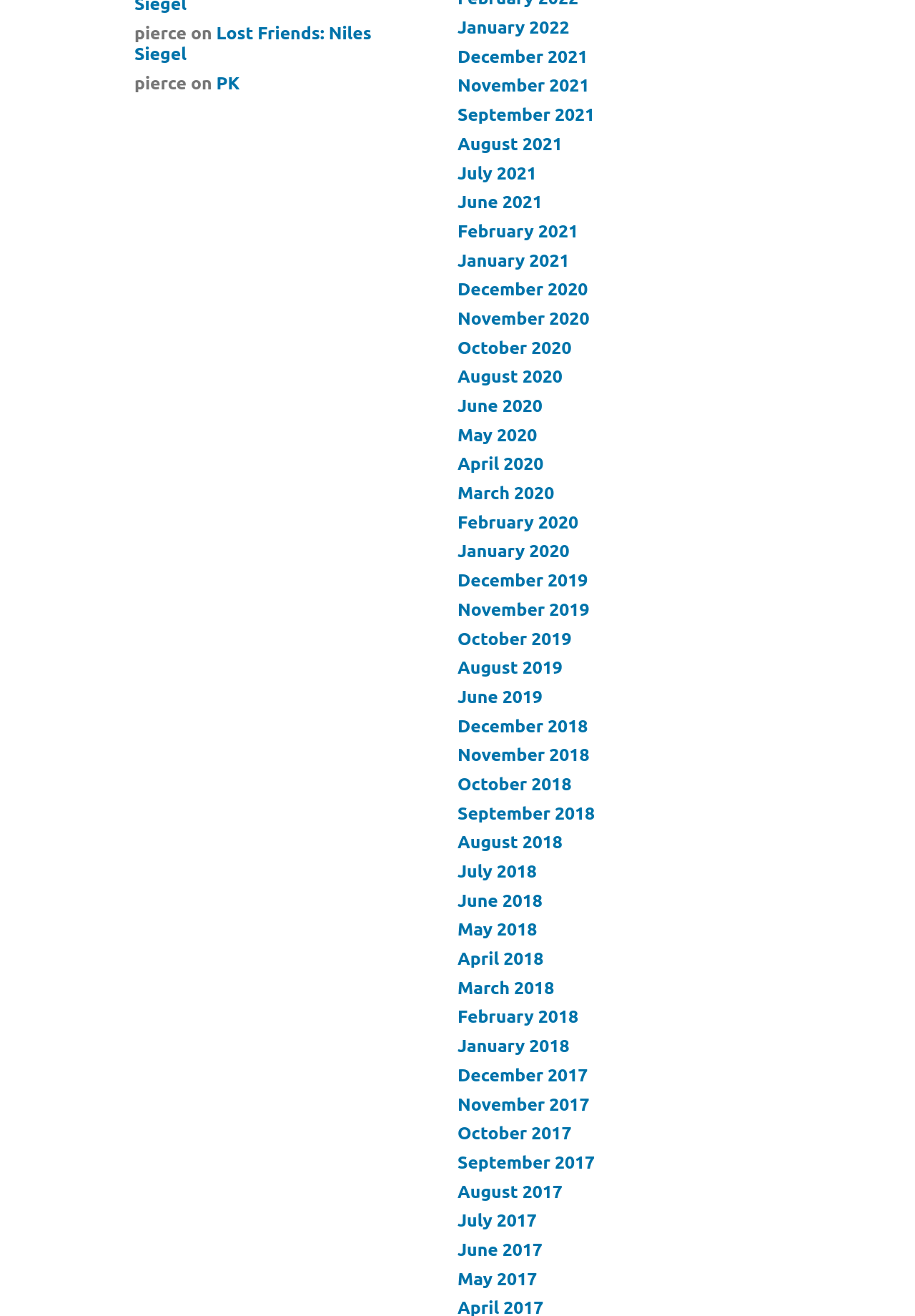Return the bounding box coordinates of the UI element that corresponds to this description: "Lost Friends: Niles Siegel". The coordinates must be given as four float numbers in the range of 0 and 1, [left, top, right, bottom].

[0.147, 0.017, 0.406, 0.049]